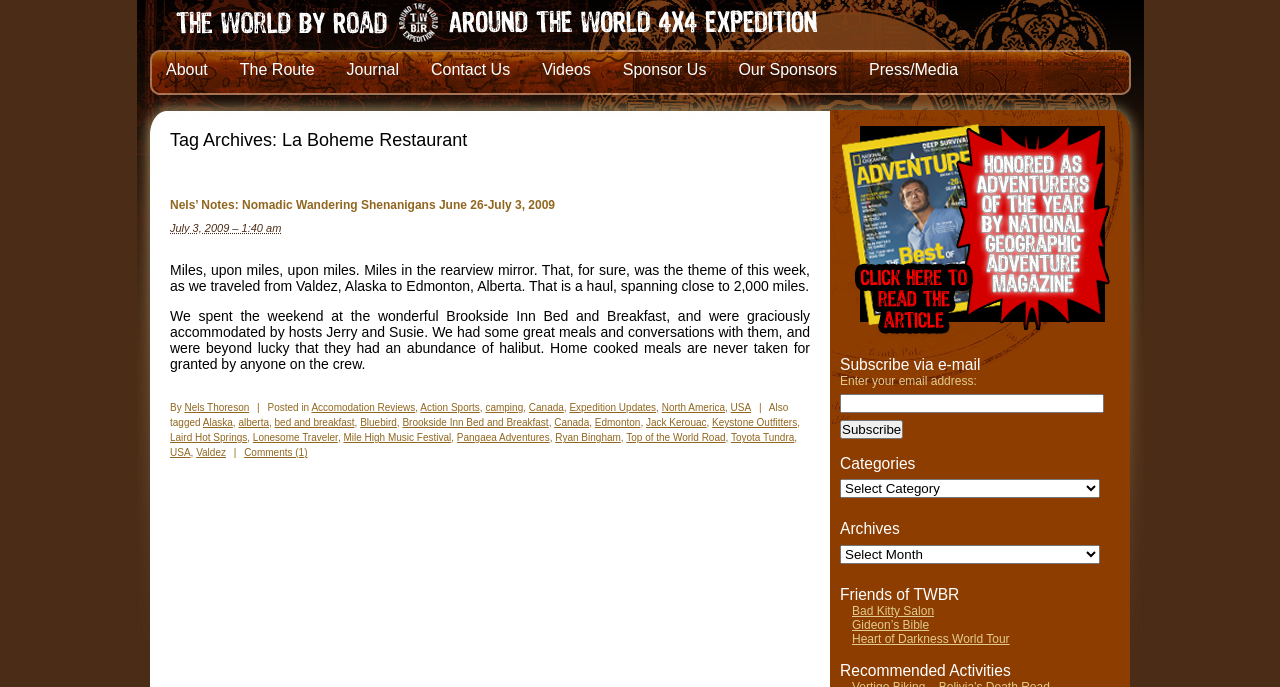What is the type of accommodation reviewed in this article?
Please answer the question as detailed as possible based on the image.

I found the answer by reading the article content, specifically the sentence 'We spent the weekend at the wonderful Brookside Inn Bed and Breakfast, and were graciously accommodated by hosts Jerry and Susie.' which mentions the type of accommodation.